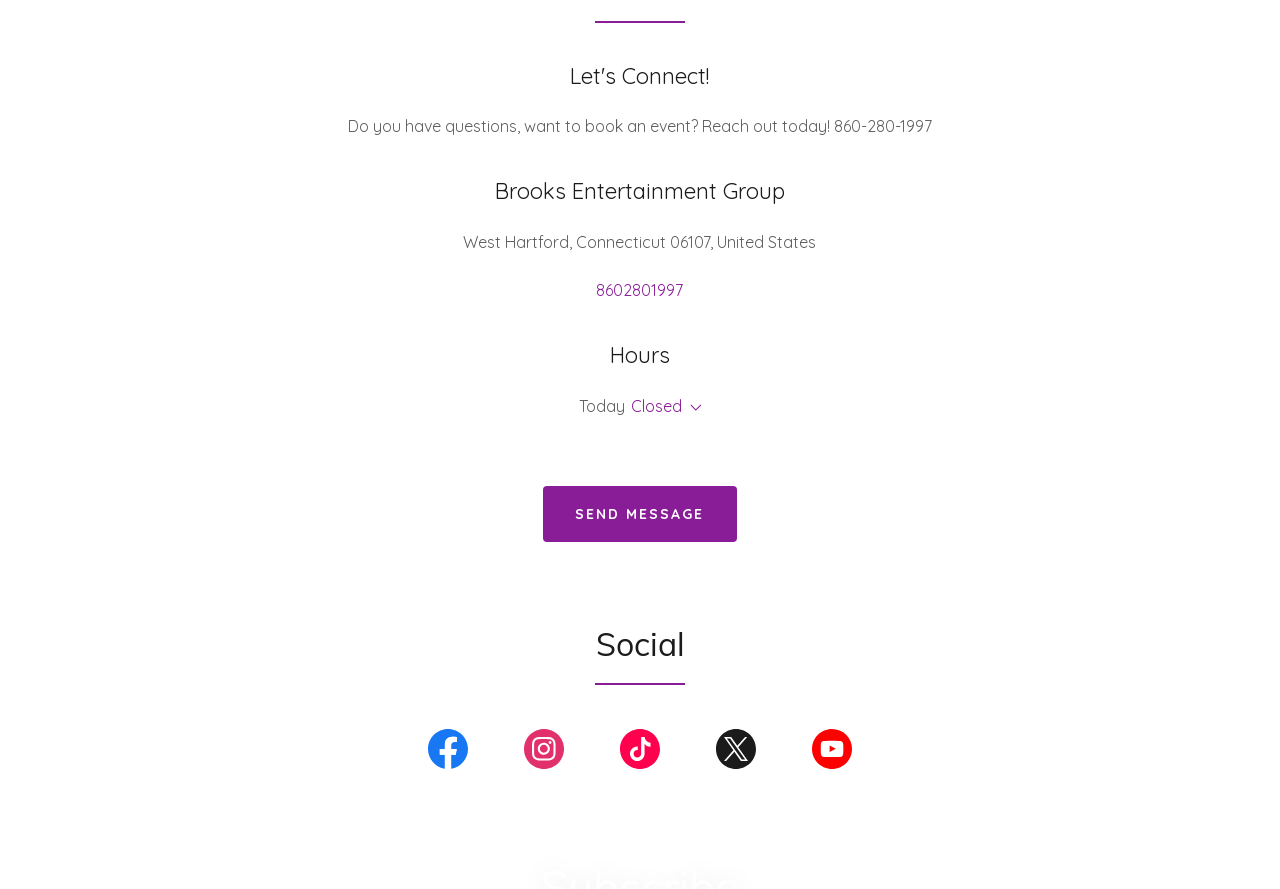With reference to the screenshot, provide a detailed response to the question below:
What is the location of the business?

The location of the business can be found in the StaticText element with the text 'West Hartford, Connecticut 06107, United States'.